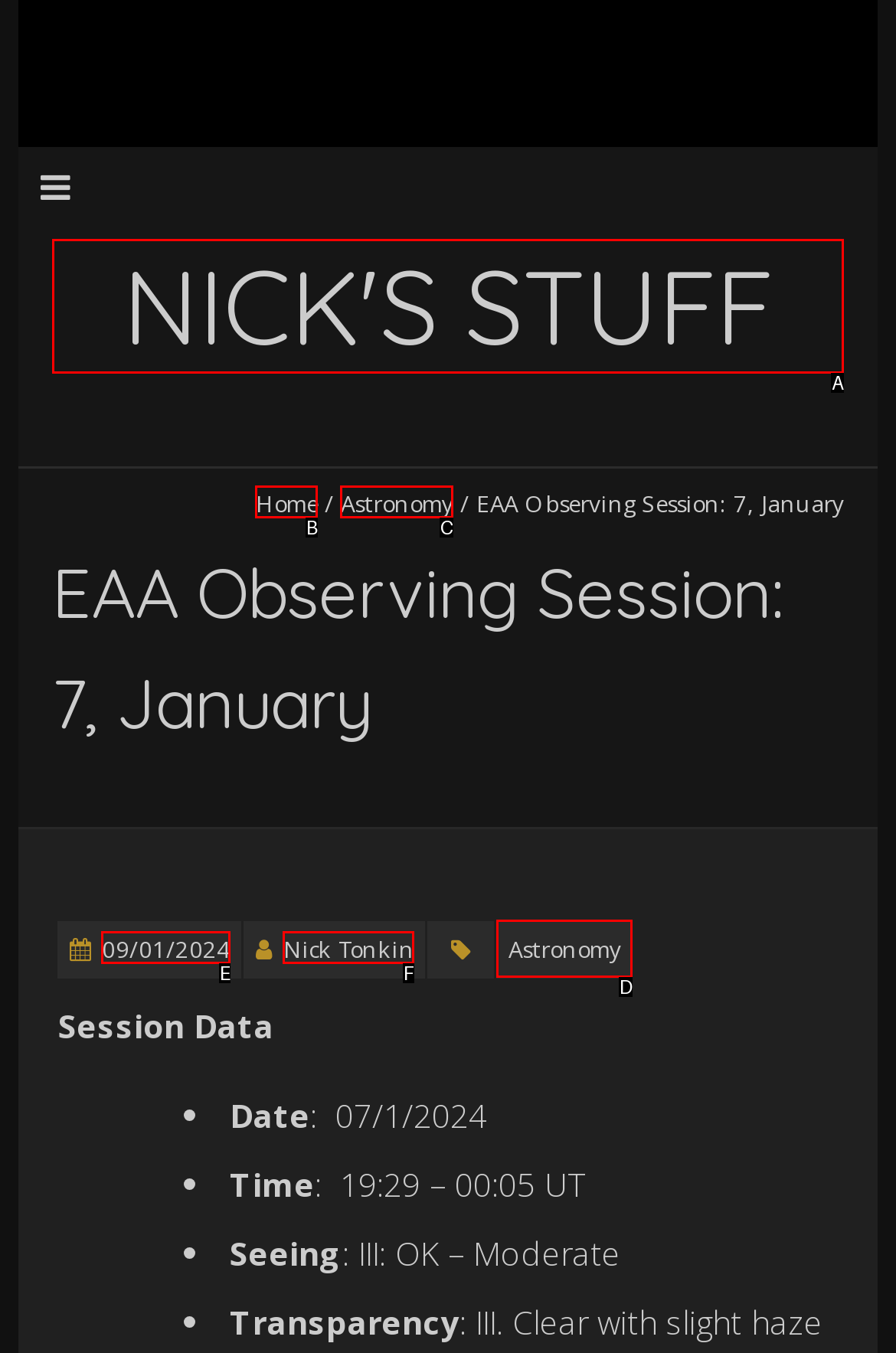Based on the element description: Nick Tonkin, choose the best matching option. Provide the letter of the option directly.

F